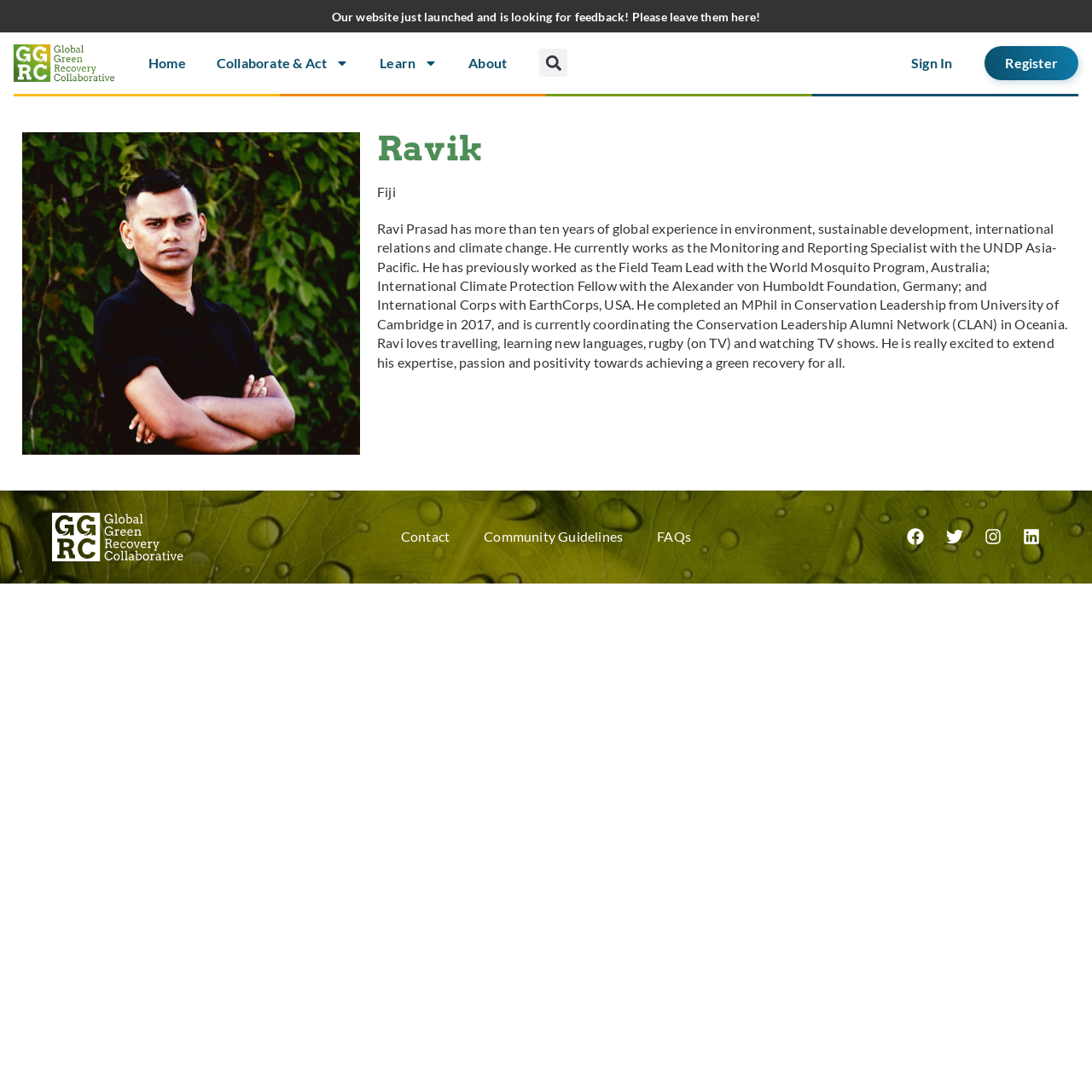What is the current job of the person described on the webpage?
Based on the image, respond with a single word or phrase.

Monitoring and Reporting Specialist